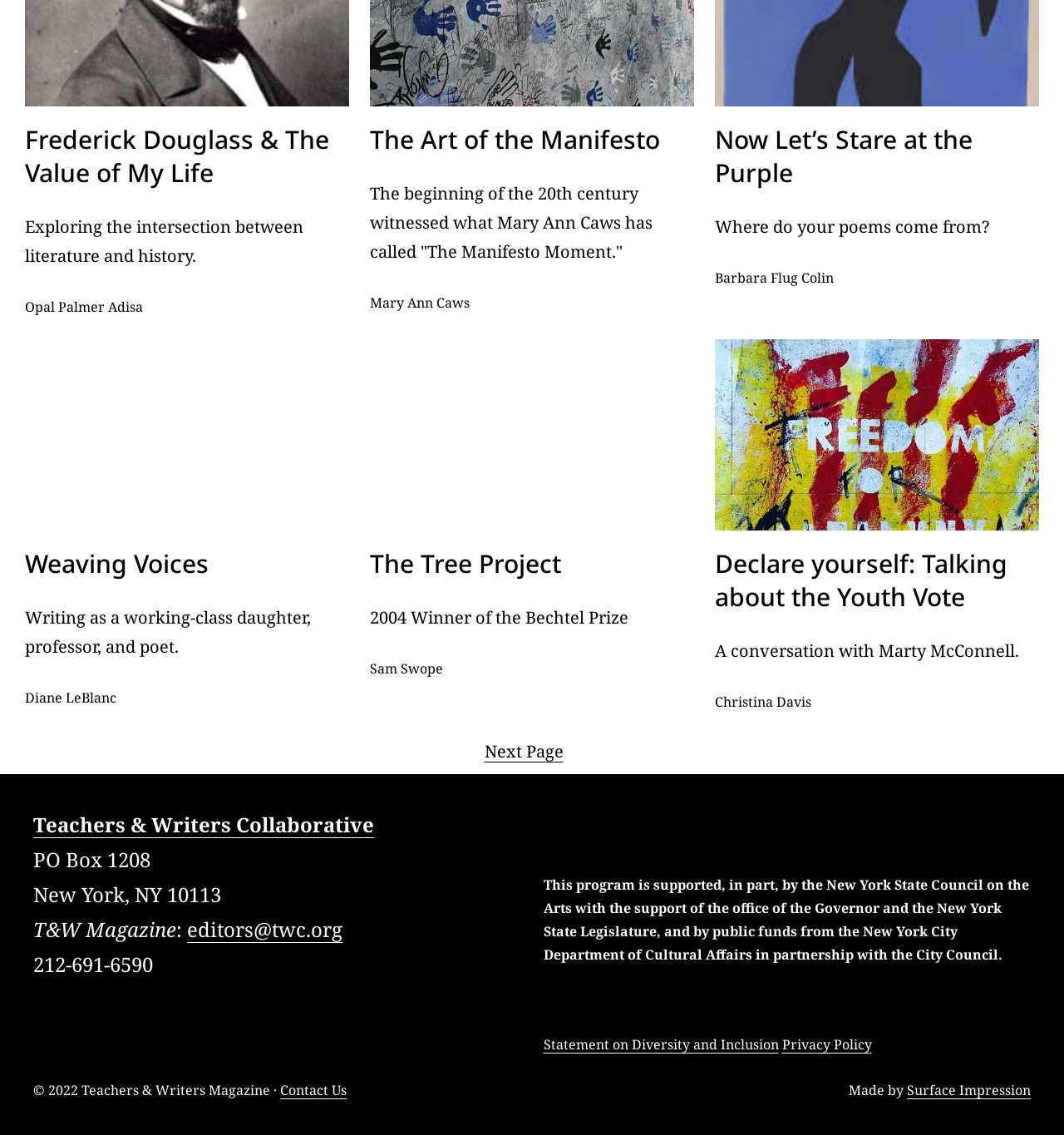Identify the bounding box of the HTML element described here: "Contact Us". Provide the coordinates as four float numbers between 0 and 1: [left, top, right, bottom].

[0.263, 0.952, 0.326, 0.968]